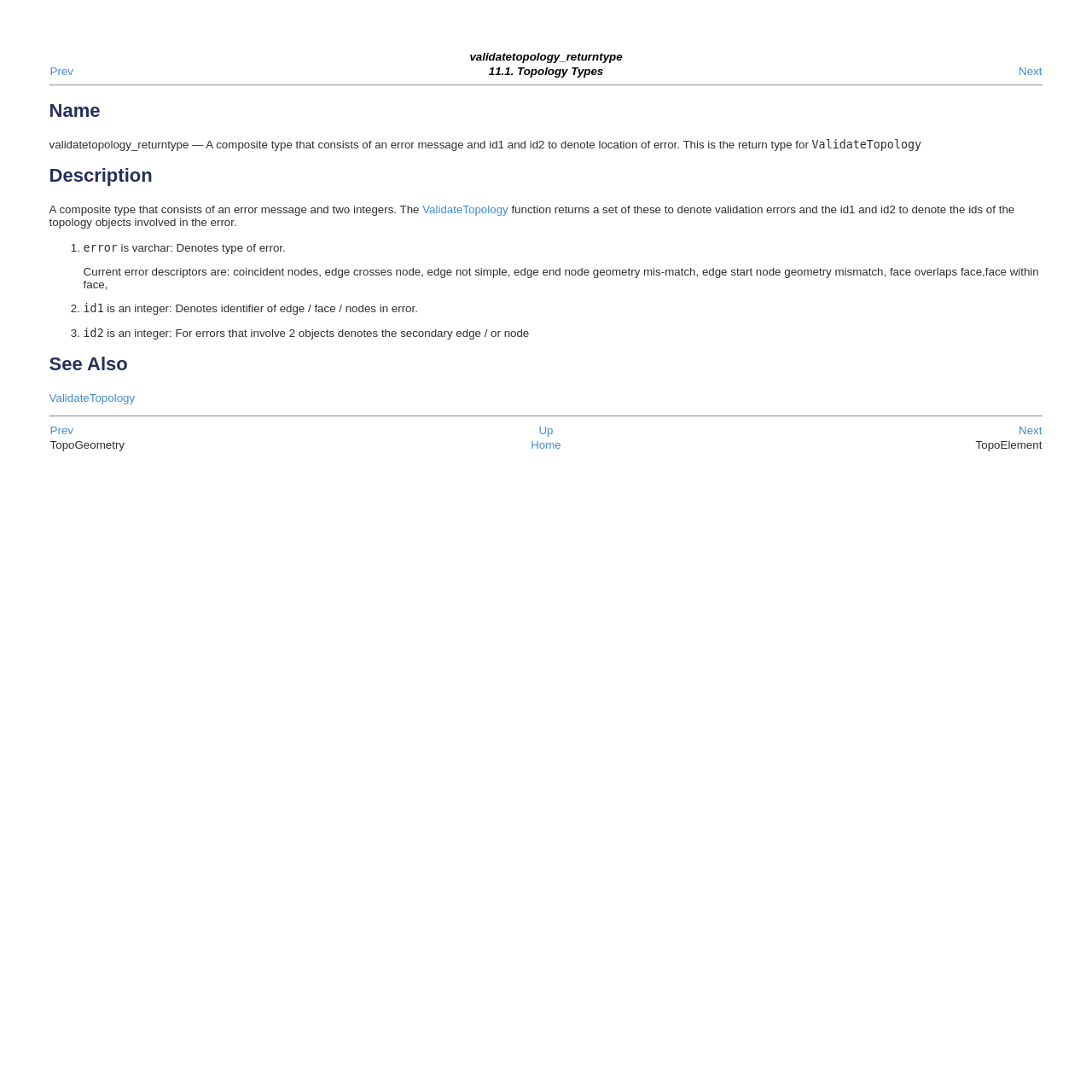Specify the bounding box coordinates of the area to click in order to execute this command: 'click Next'. The coordinates should consist of four float numbers ranging from 0 to 1, and should be formatted as [left, top, right, bottom].

[0.773, 0.058, 0.955, 0.072]